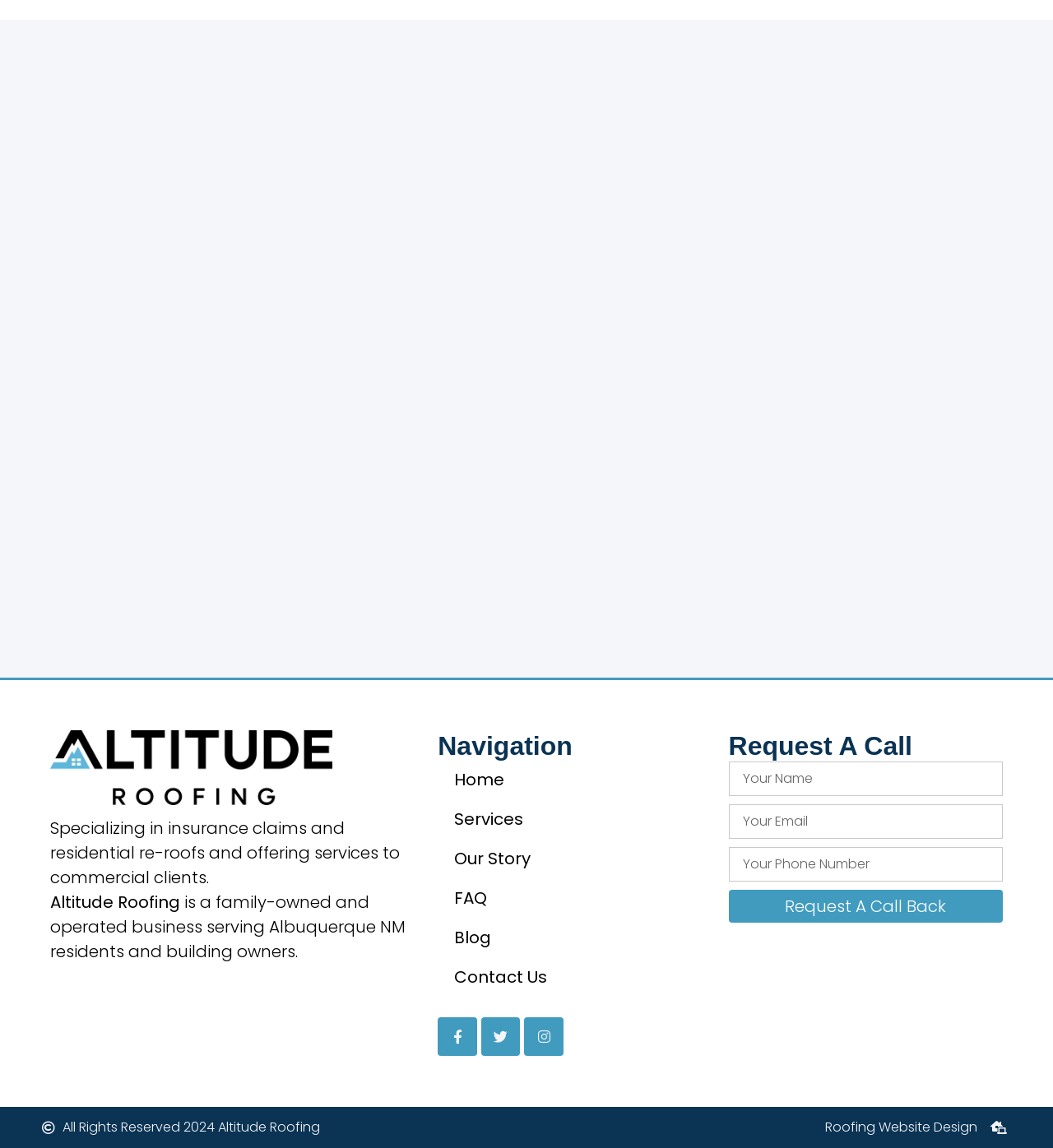What is the company name?
Please analyze the image and answer the question with as much detail as possible.

The company name is obtained from the logo image and the static text 'Altitude Roofing Logo' at the top of the webpage.